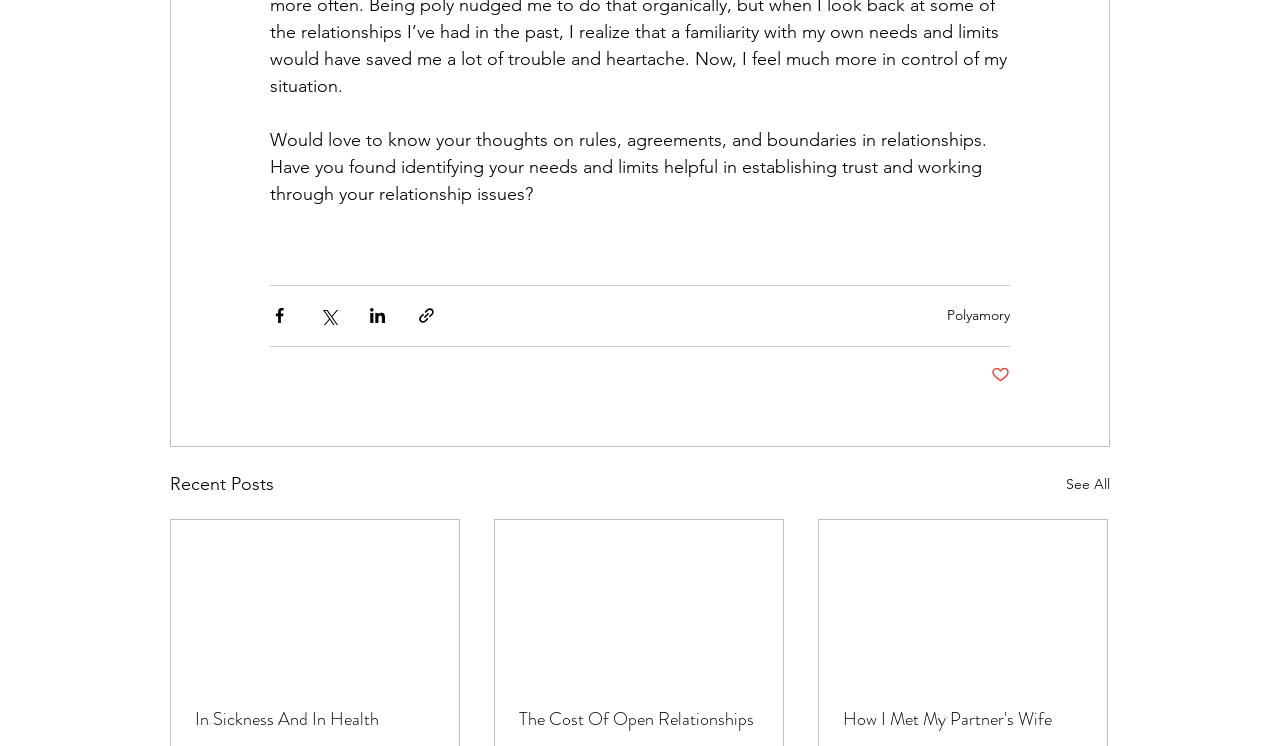Using the elements shown in the image, answer the question comprehensively: What is the category of the link 'Polyamory'?

The link 'Polyamory' is located near the heading 'Recent Posts' and has a similar layout to other links in that section, which suggests that it belongs to the category of Recent Posts.